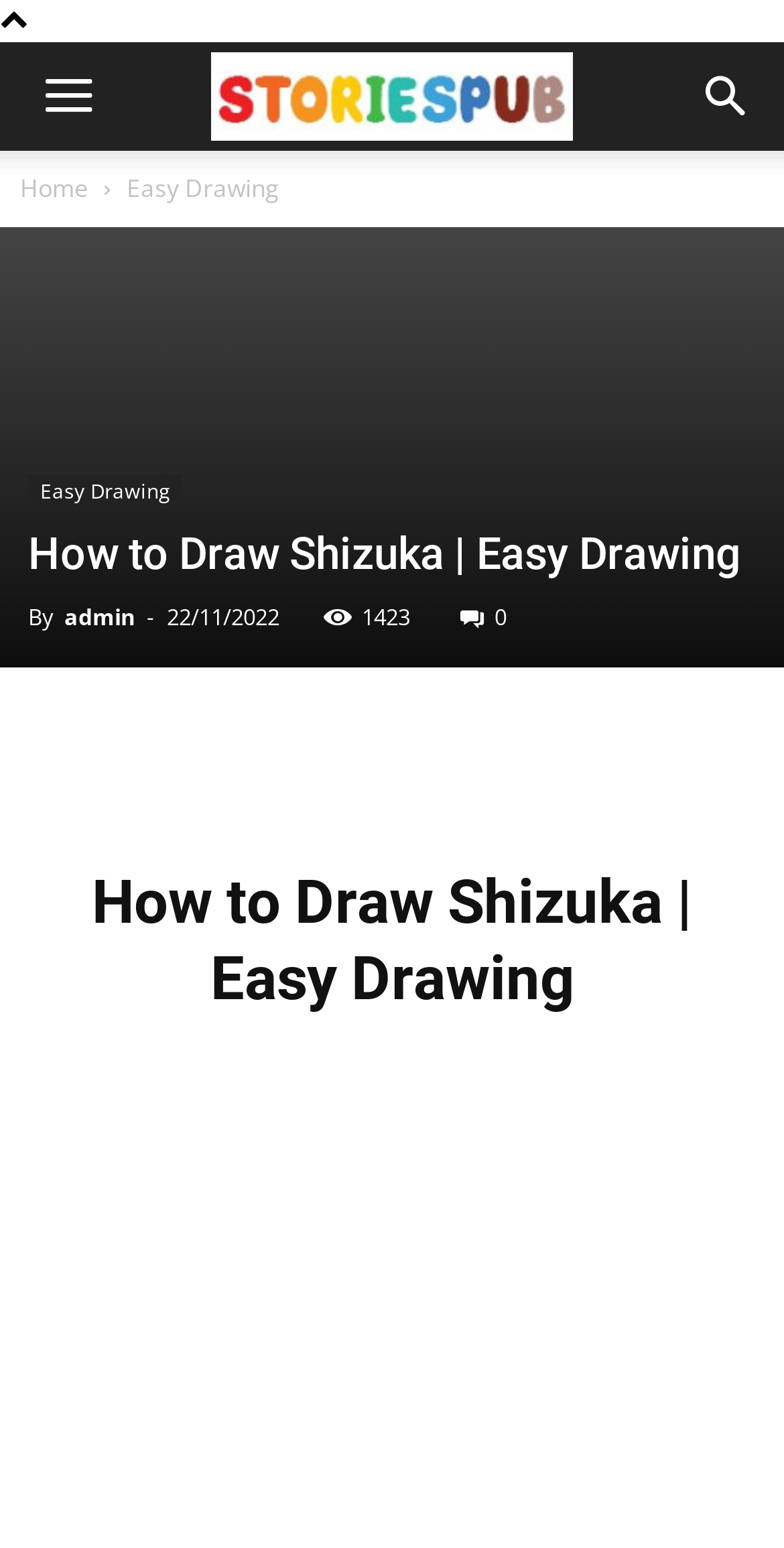Locate the bounding box coordinates of the clickable element to fulfill the following instruction: "view the tutorial on how to draw Shizuka". Provide the coordinates as four float numbers between 0 and 1 in the format [left, top, right, bottom].

[0.0, 0.147, 1.0, 0.432]